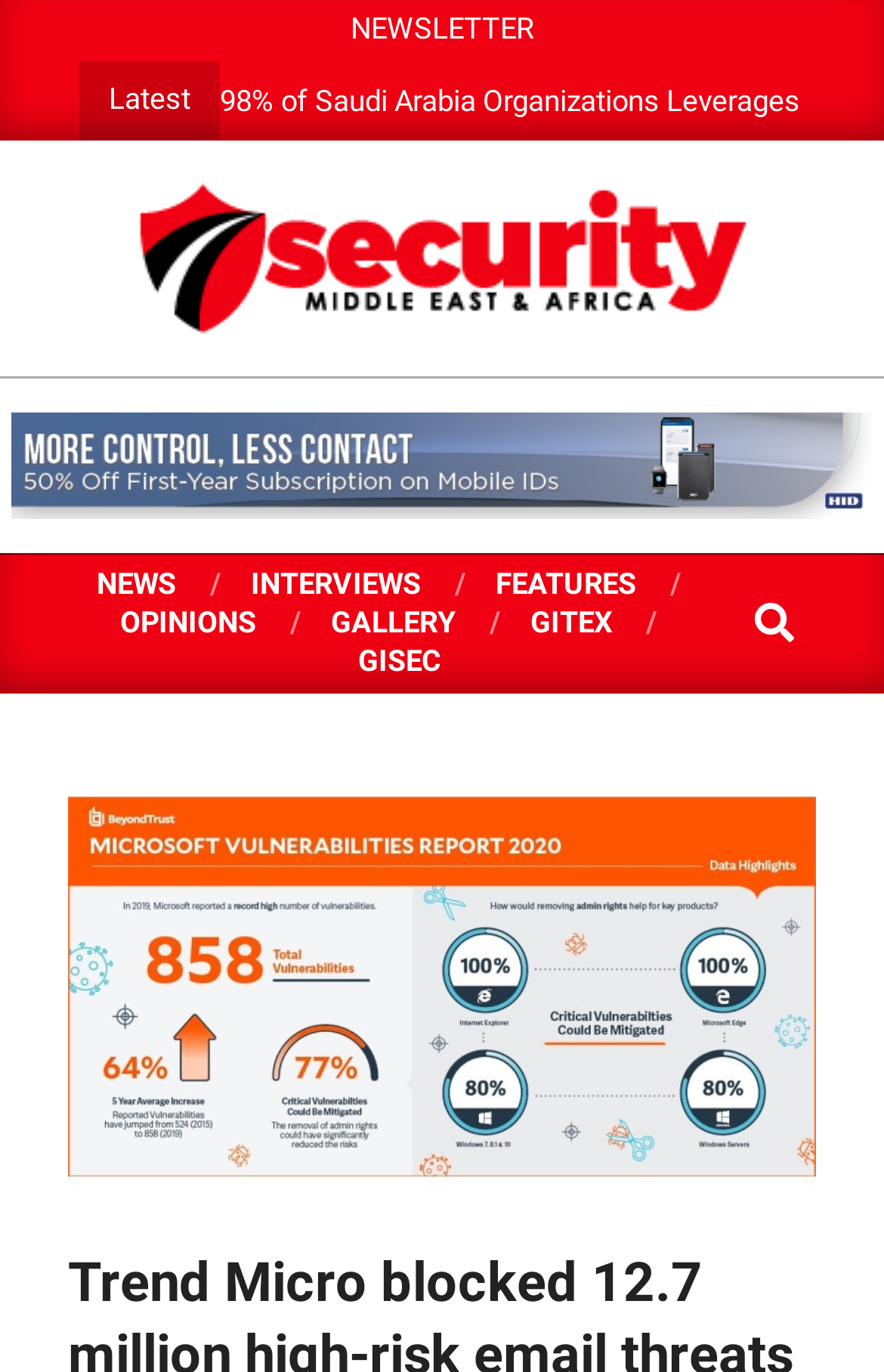Is the search box required?
Based on the image, answer the question with a single word or brief phrase.

No